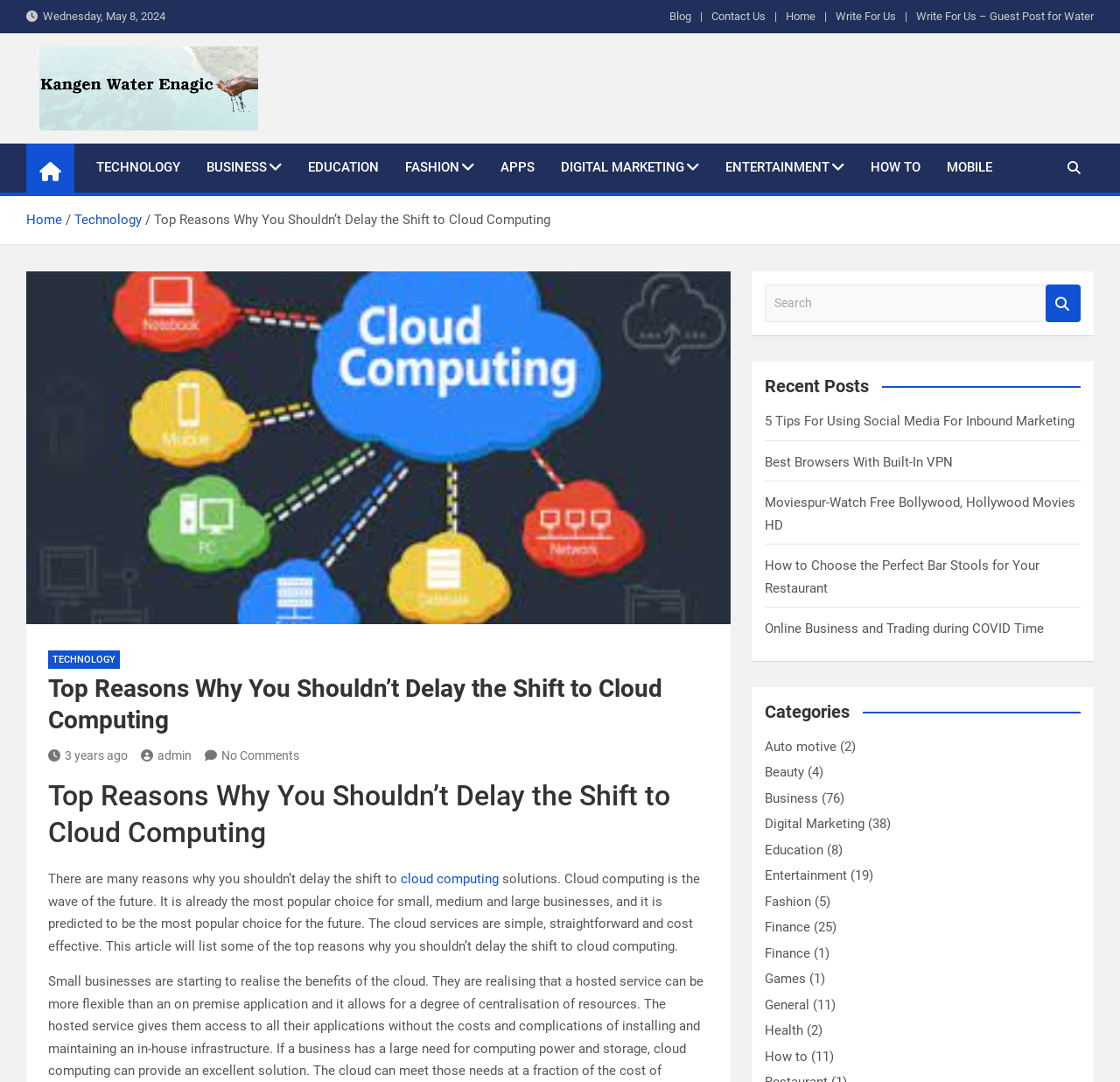Determine the bounding box coordinates of the UI element described below. Use the format (top-left x, top-left y, bottom-right x, bottom-right y) with floating point numbers between 0 and 1: 3 years ago

[0.043, 0.692, 0.114, 0.705]